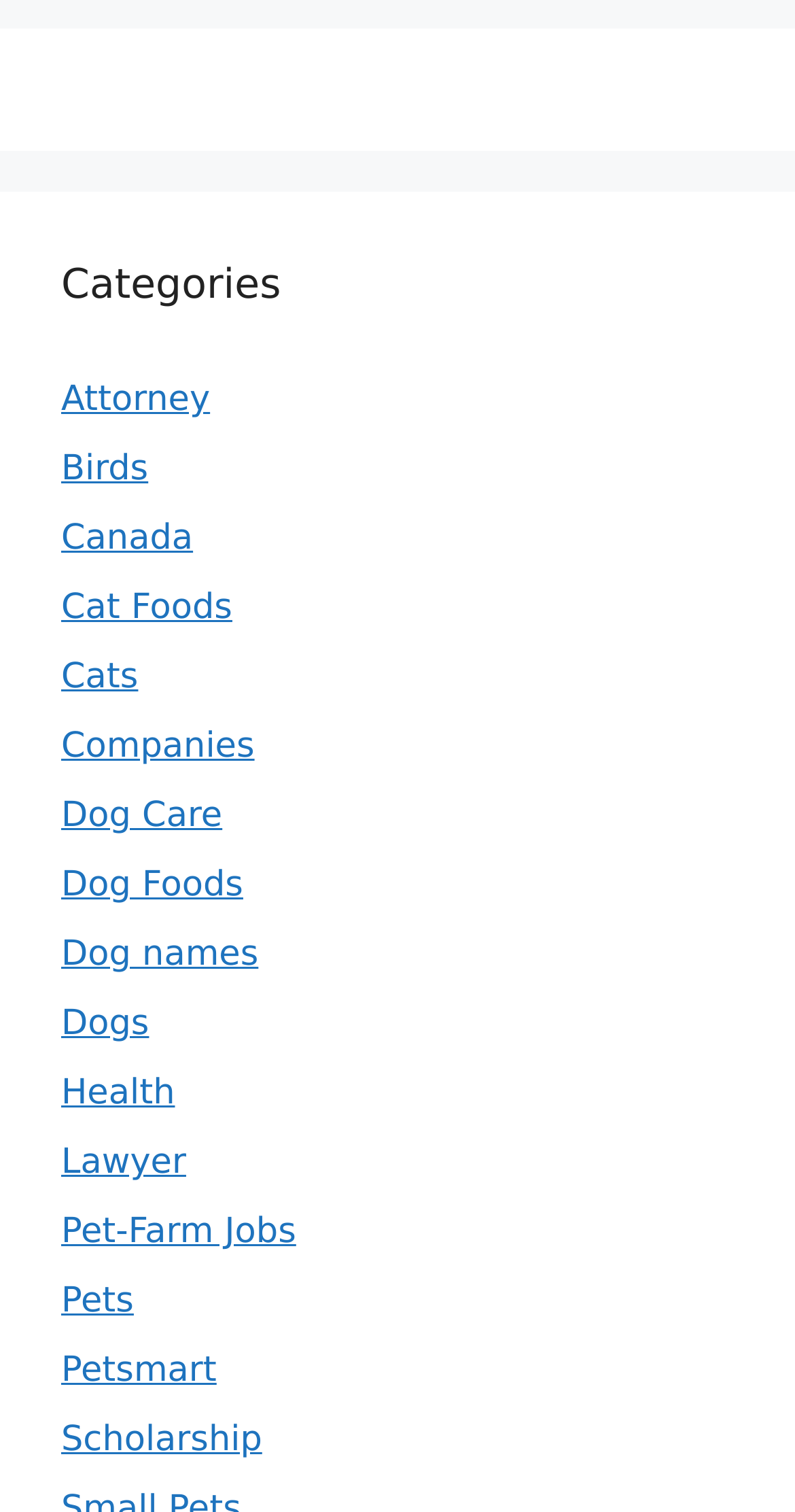Could you provide the bounding box coordinates for the portion of the screen to click to complete this instruction: "Browse Petsmart"?

[0.077, 0.894, 0.272, 0.921]